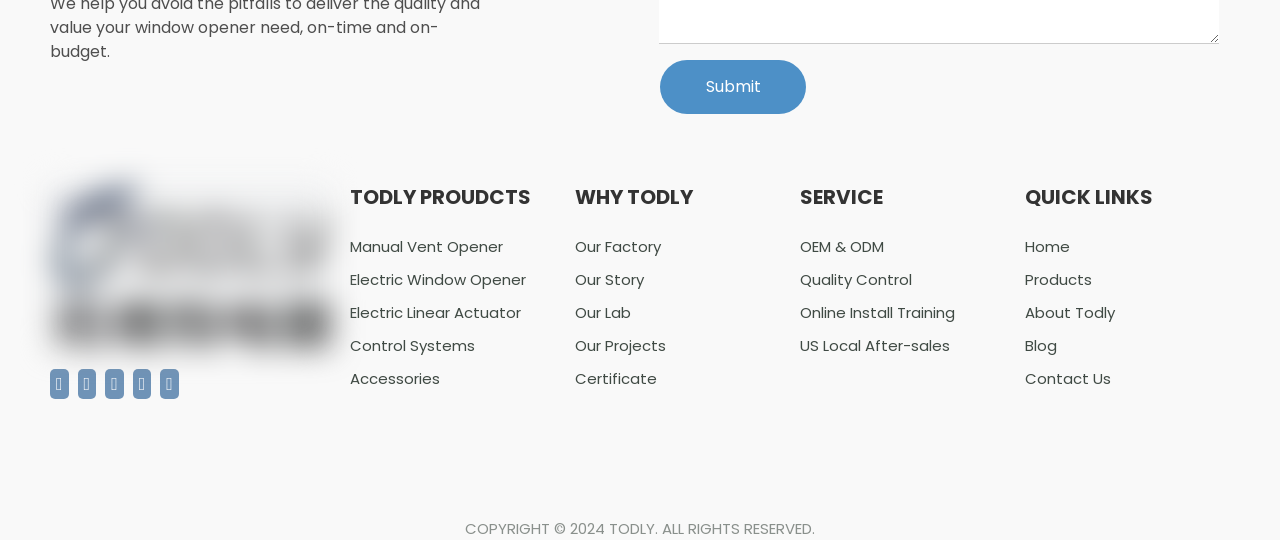Identify the bounding box for the UI element specified in this description: "Products". The coordinates must be four float numbers between 0 and 1, formatted as [left, top, right, bottom].

[0.801, 0.498, 0.853, 0.537]